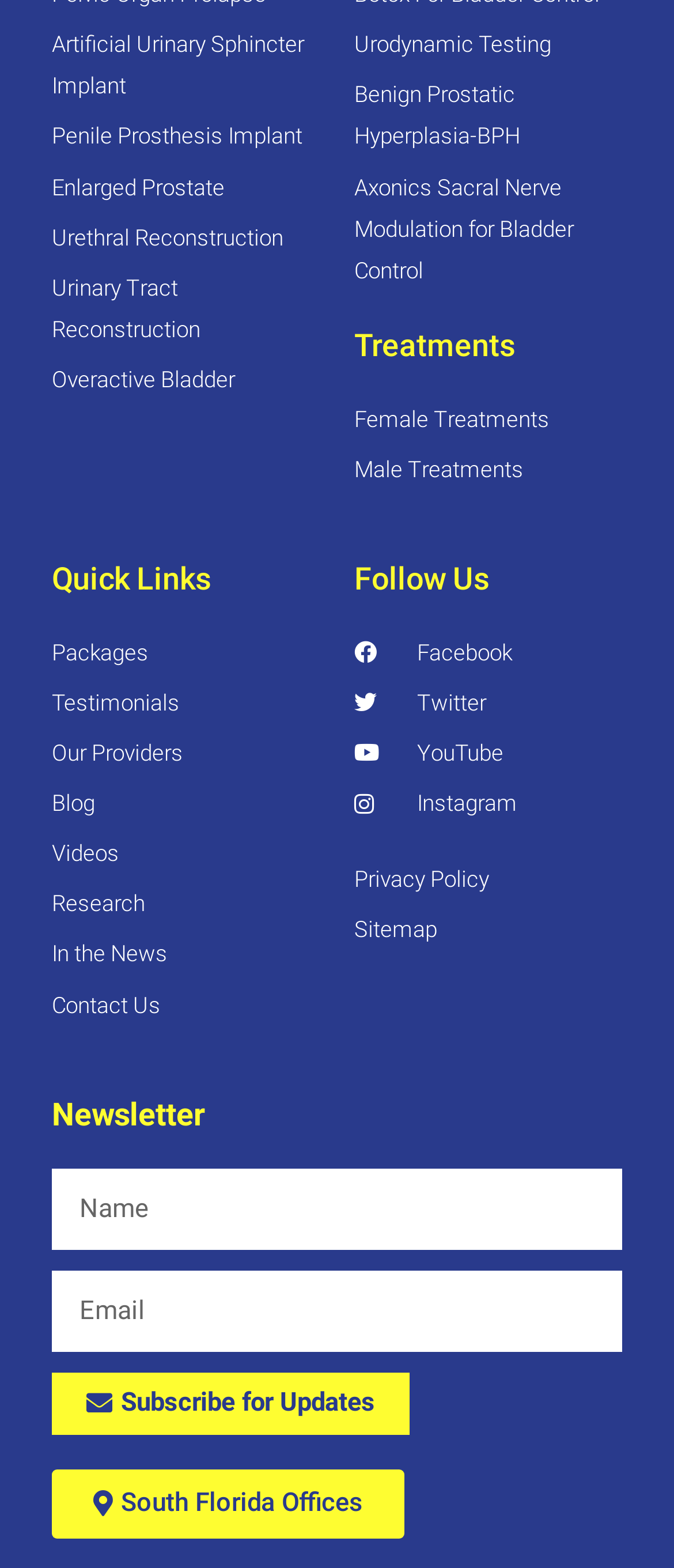Give the bounding box coordinates for the element described as: "Research".

[0.077, 0.564, 0.474, 0.59]